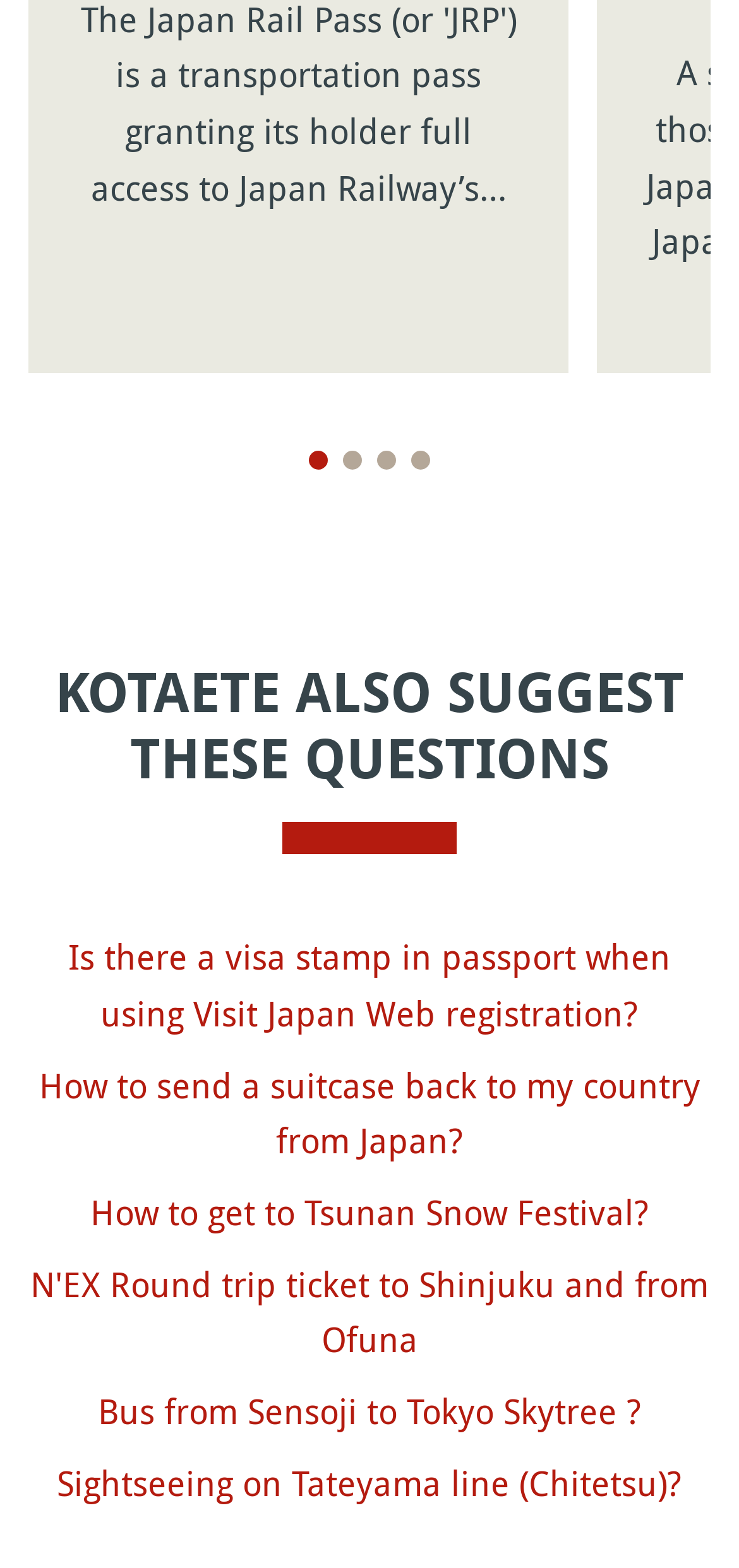How many links are suggested by KOTAETE?
Could you give a comprehensive explanation in response to this question?

Below the heading 'KOTAETE ALSO SUGGEST THESE QUESTIONS', there are six links suggested, which are 'Is there a visa stamp in passport when using Visit Japan Web registration?', 'How to send a suitcase back to my country from Japan?', 'How to get to Tsunan Snow Festival?', 'N'EX Round trip ticket to Shinjuku and from Ofuna', 'Bus from Sensoji to Tokyo Skytree?', and 'Sightseeing on Tateyama line (Chitetsu)?'.